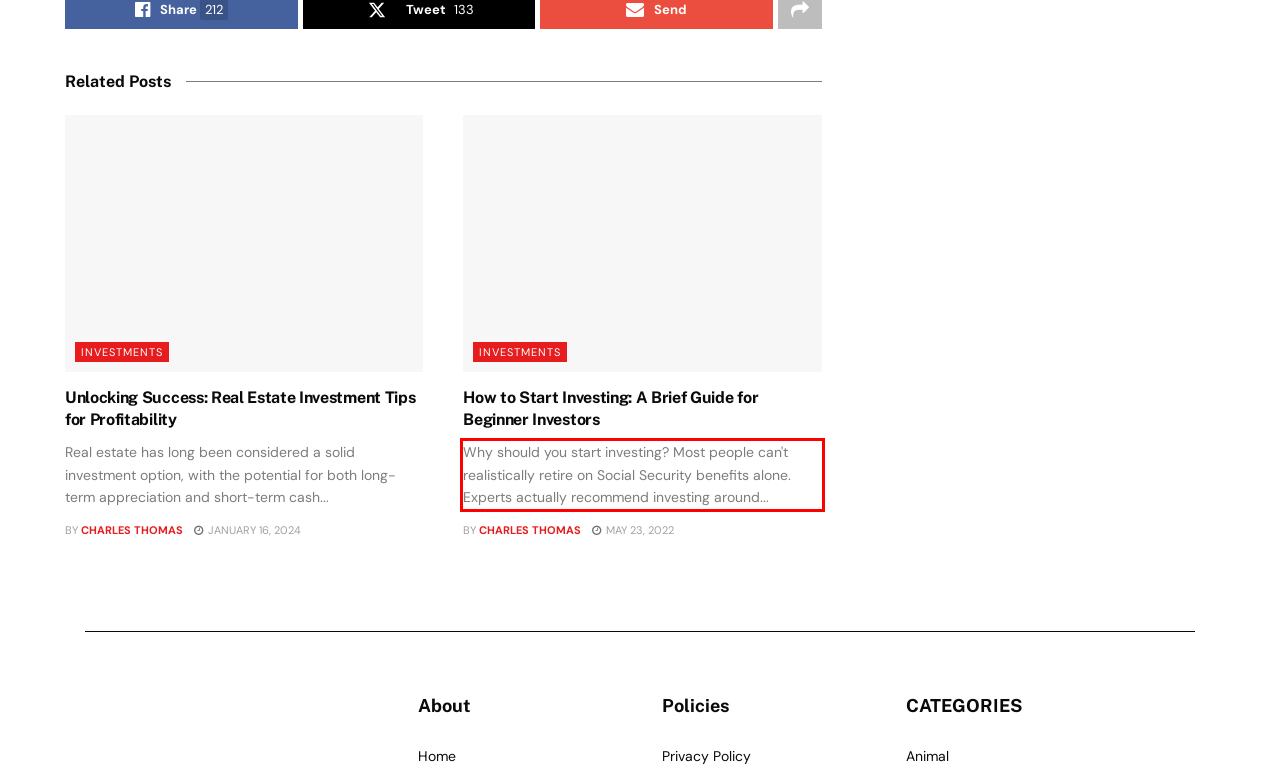Given a screenshot of a webpage containing a red rectangle bounding box, extract and provide the text content found within the red bounding box.

Why should you start investing? Most people can't realistically retire on Social Security benefits alone. Experts actually recommend investing around...